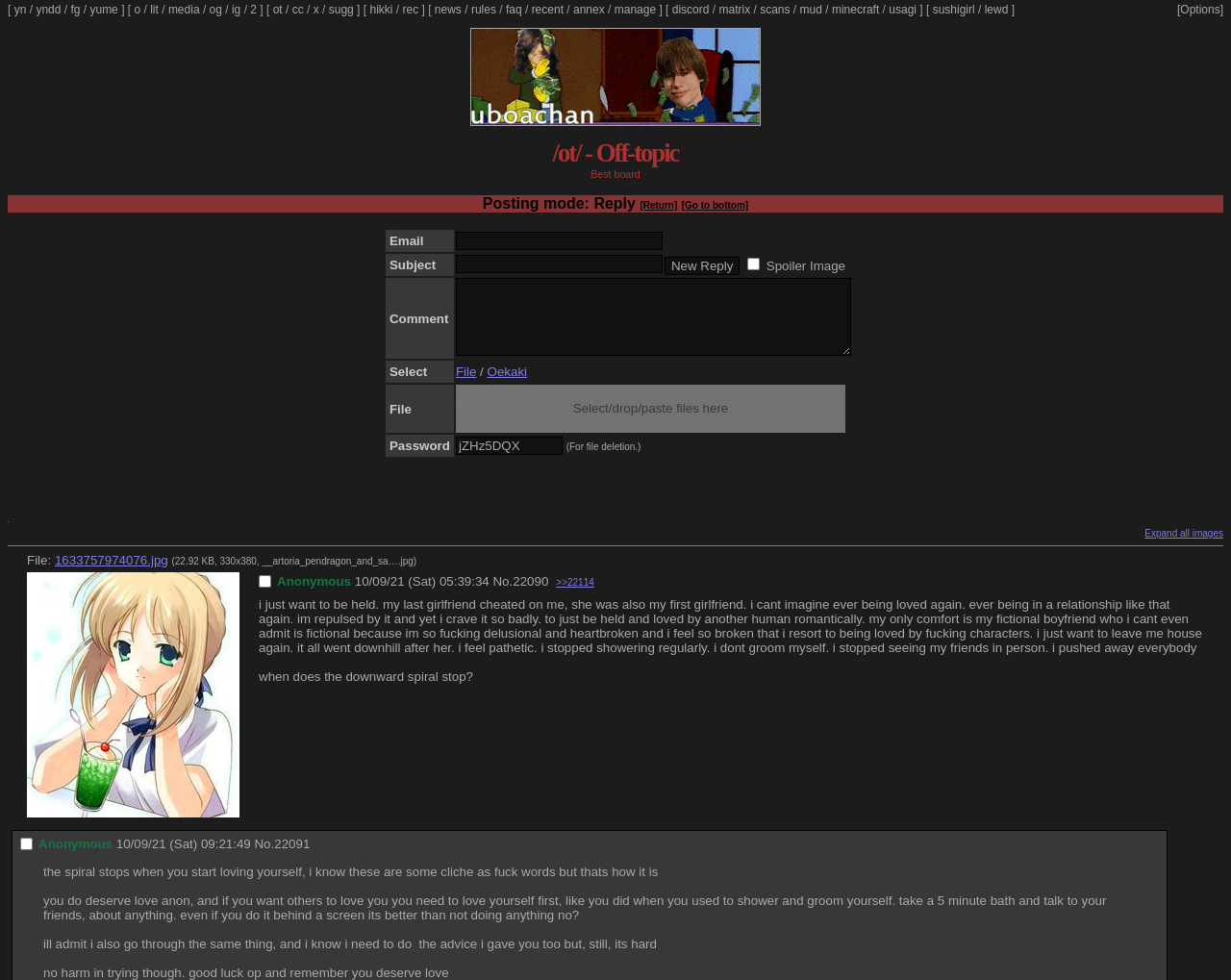What is the layout of the webpage?
Please give a detailed and thorough answer to the question, covering all relevant points.

The webpage uses a table-based layout, with multiple rows and columns, to organize its content. The table contains various elements, including textboxes, buttons, and links, which are used for posting and replying to threads.